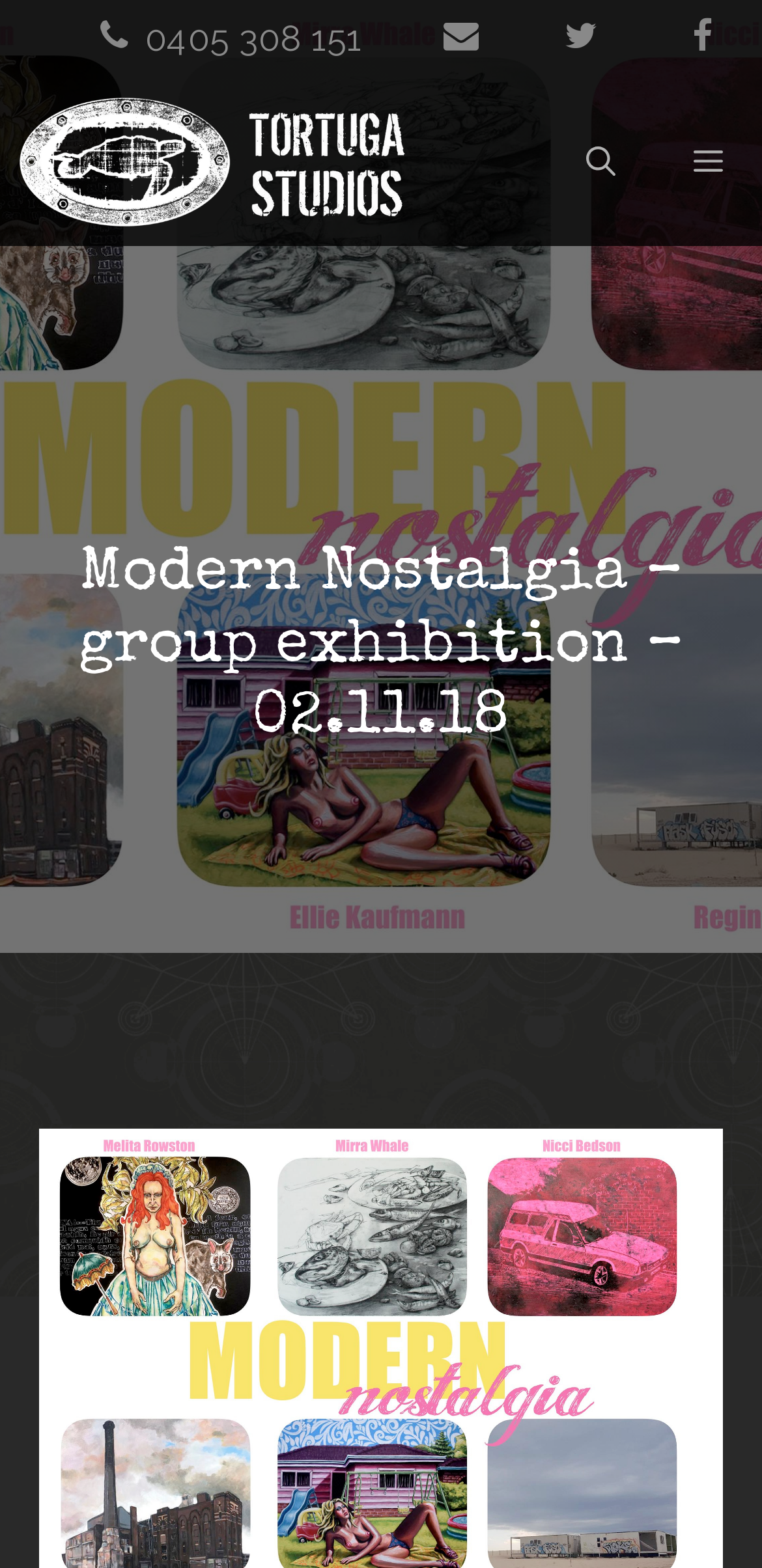What is the purpose of the button with the text 'MENU'?
Look at the image and respond with a one-word or short-phrase answer.

To control the primary menu